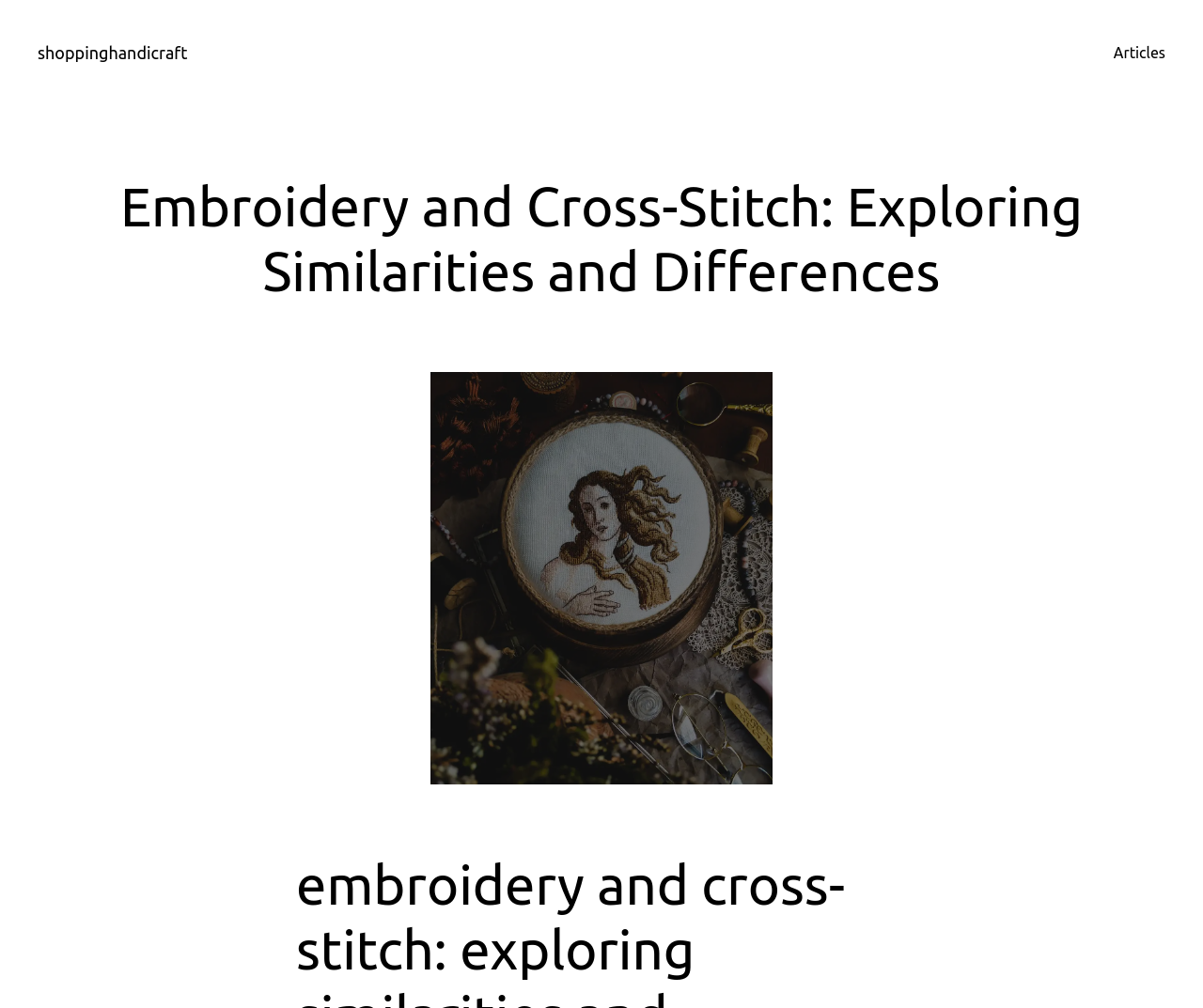Answer the following inquiry with a single word or phrase:
What is the purpose of the navigation section?

To navigate to other pages